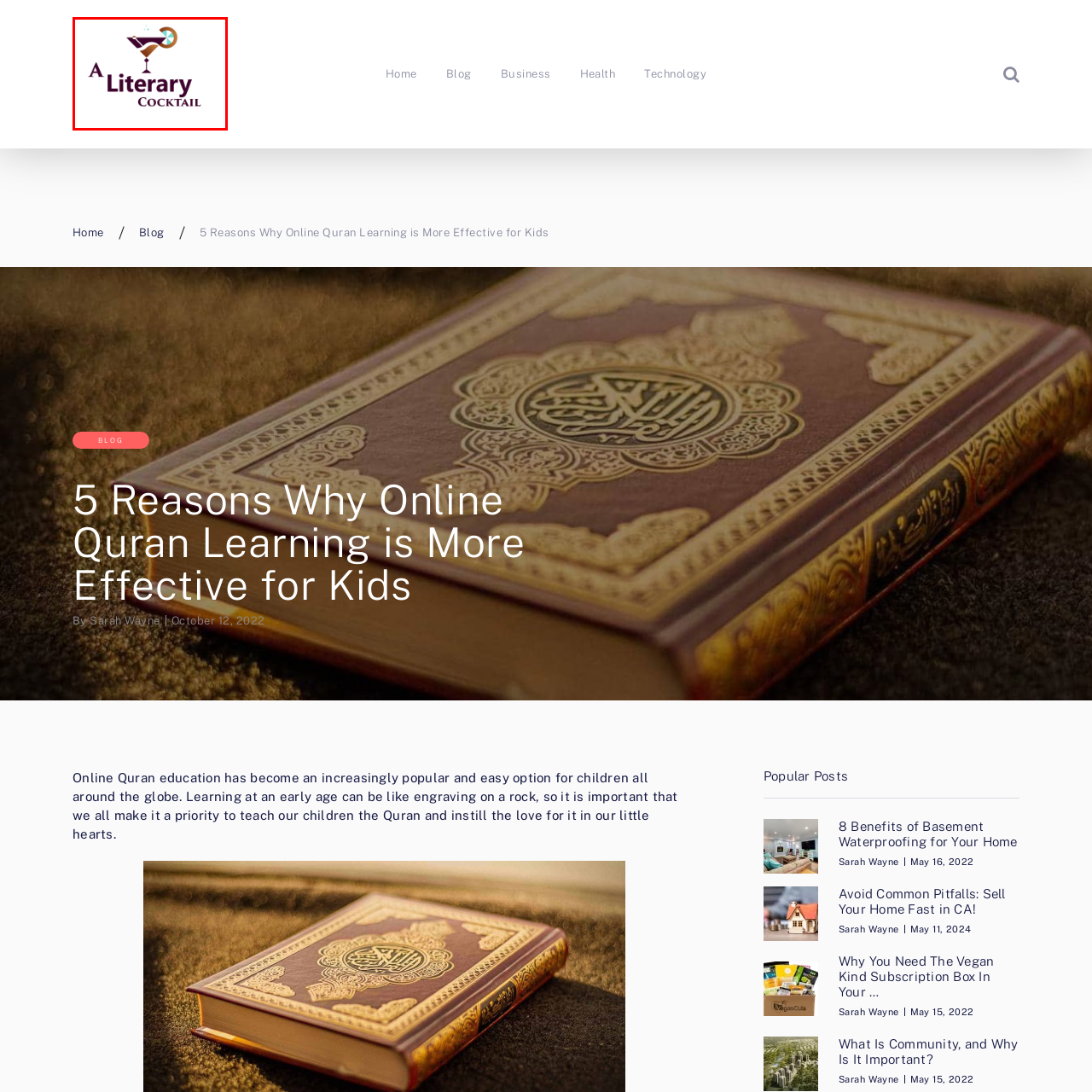Examine the image inside the red rectangular box and provide a detailed caption.

The image features a stylish and vibrant logo for "A Literary Cocktail." This design creatively combines literary themes with a playful drink motif, symbolizing the blend of literature and leisure. The logo showcases a cocktail glass filled partially with a rich brown beverage, topped with a decorative garnishment, which adds a touch of sophistication. Above the glass, there are whimsical elements, including splashes of liquid and a colorful garnish, evoking a sense of creativity and inspiration that aligns with the themes of the blog. The text is elegantly presented, with "A Literary" in a deep purple hue complementing the contrasting font of "COCKTAIL," suggesting a fusion of intellectual pursuit and enjoyable experiences in the world of reading and writing.